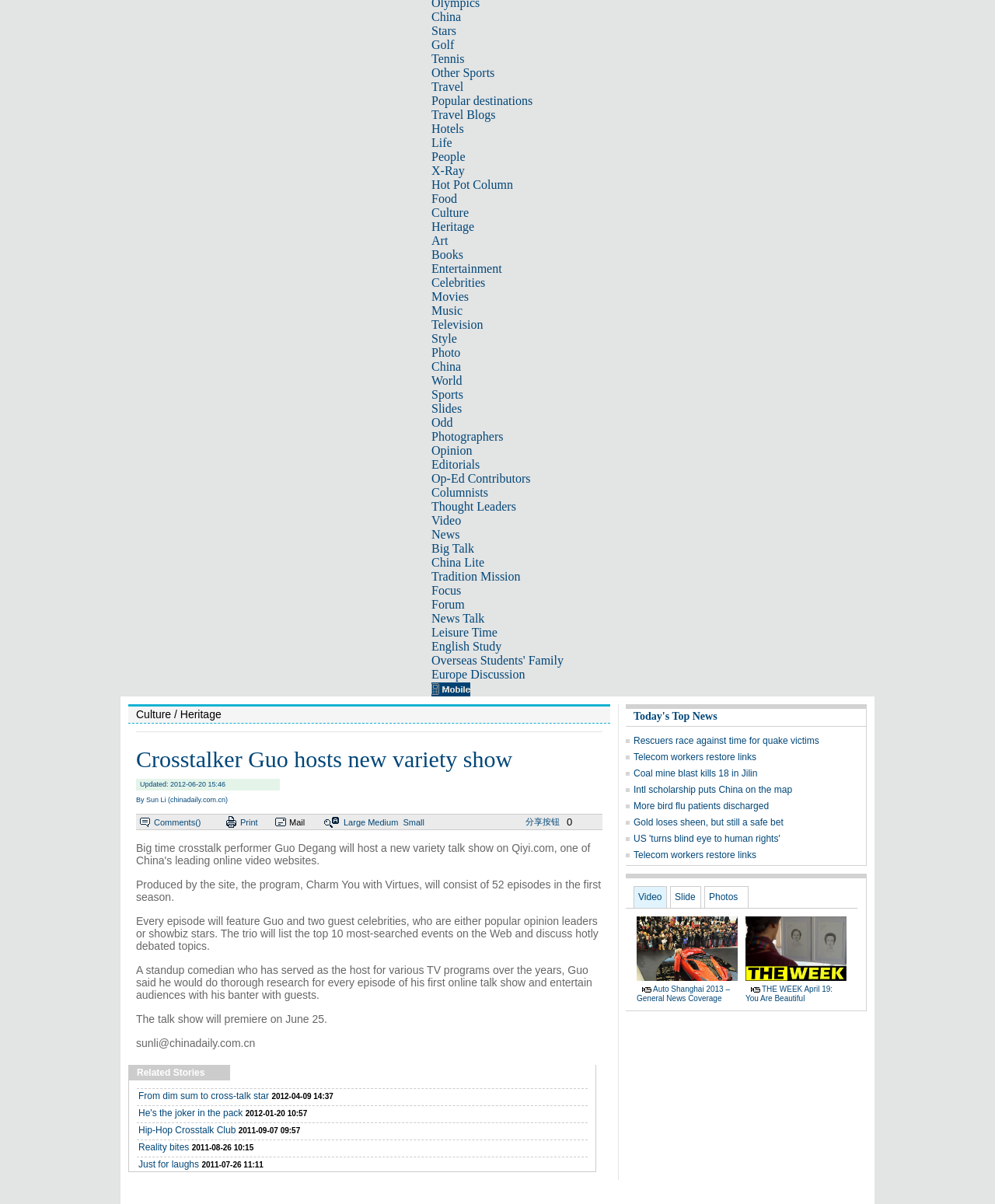Bounding box coordinates are to be given in the format (top-left x, top-left y, bottom-right x, bottom-right y). All values must be floating point numbers between 0 and 1. Provide the bounding box coordinate for the UI element described as: Movies

[0.434, 0.241, 0.471, 0.252]